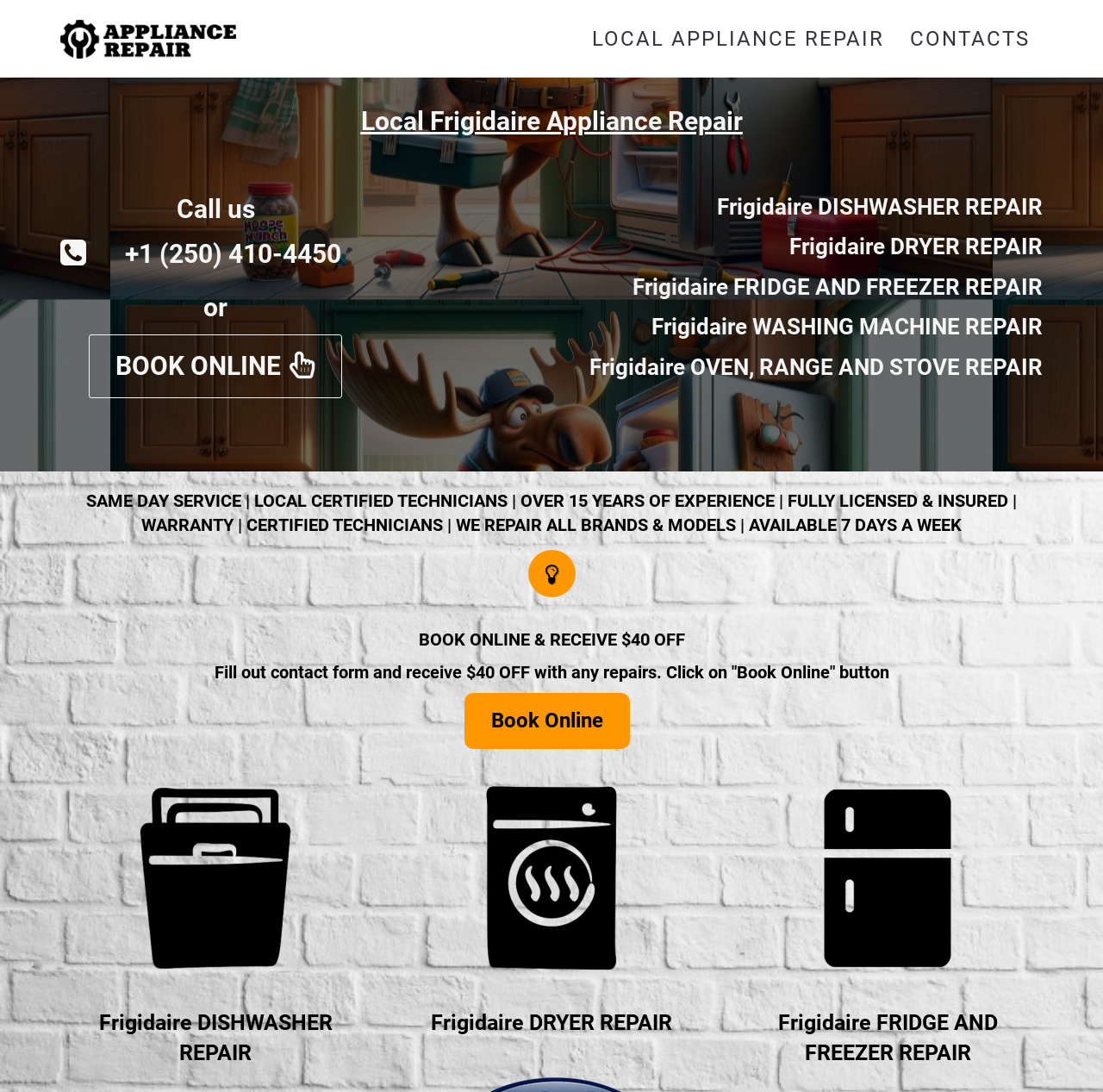Give a one-word or short phrase answer to the question: 
How many years of experience do the technicians have?

Over 15 years